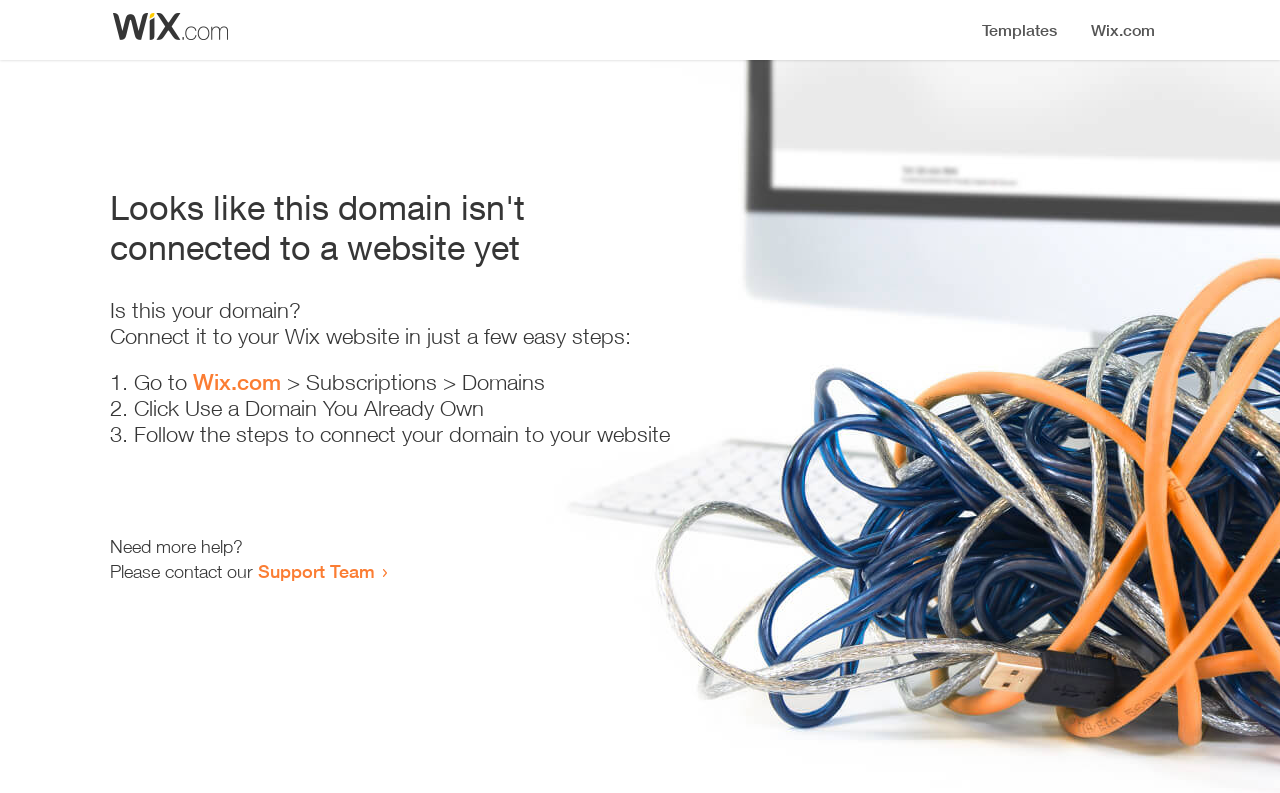Answer the question using only one word or a concise phrase: What is the status of this domain?

Not connected